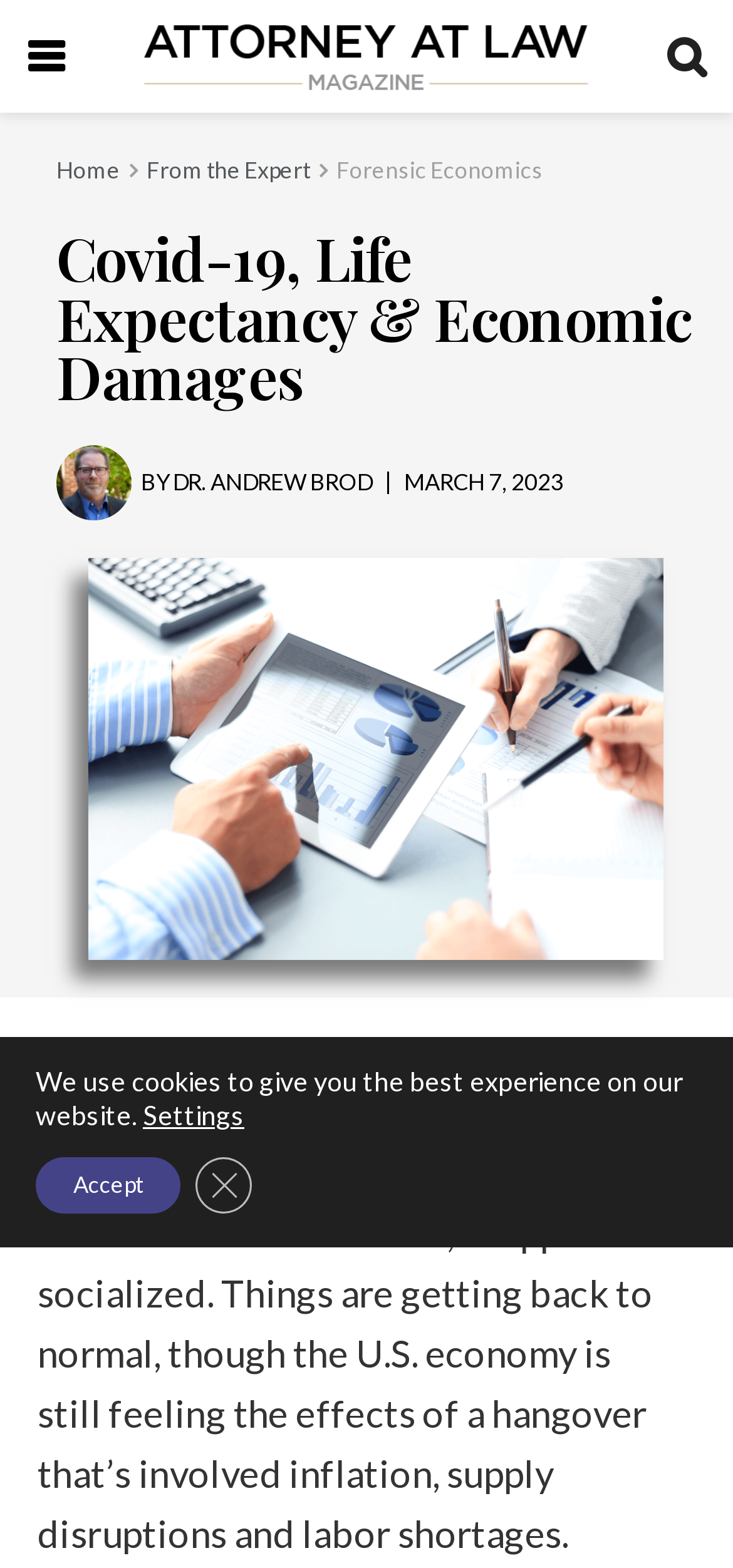Find the bounding box of the web element that fits this description: "From the Expert".

[0.2, 0.099, 0.423, 0.117]